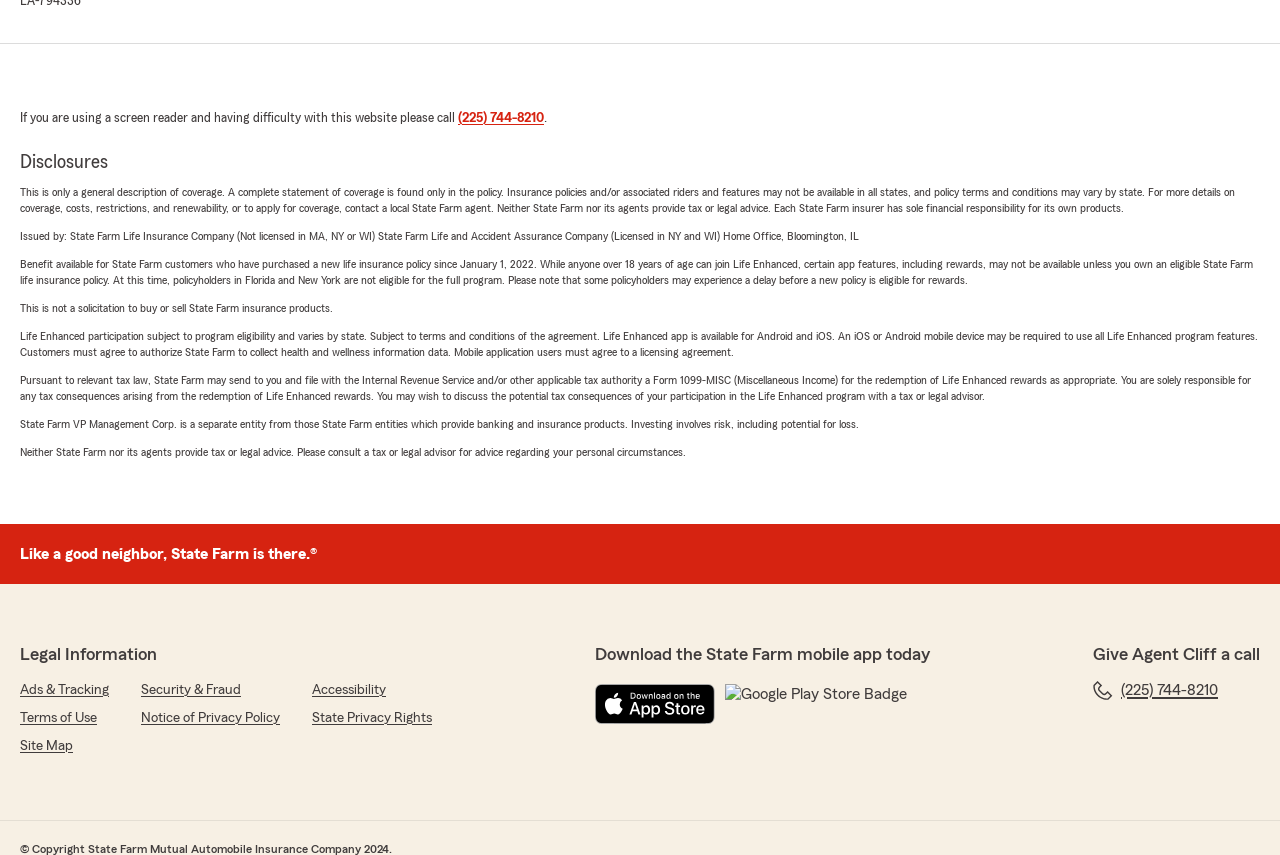Identify the bounding box coordinates of the section to be clicked to complete the task described by the following instruction: "Give Agent Cliff a call". The coordinates should be four float numbers between 0 and 1, formatted as [left, top, right, bottom].

[0.854, 0.795, 0.952, 0.819]